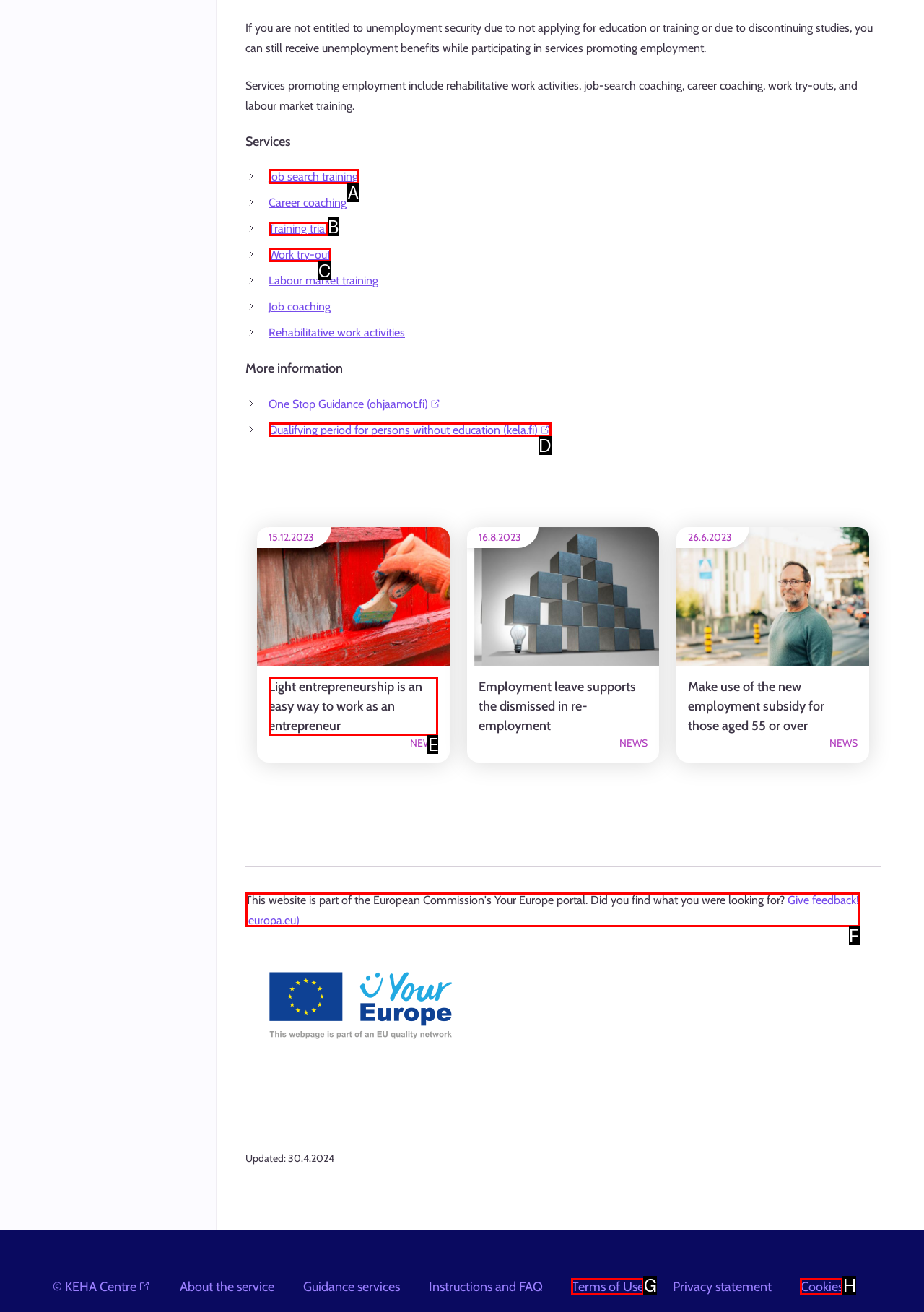Identify the HTML element I need to click to complete this task: Visit the Media Center Provide the option's letter from the available choices.

None